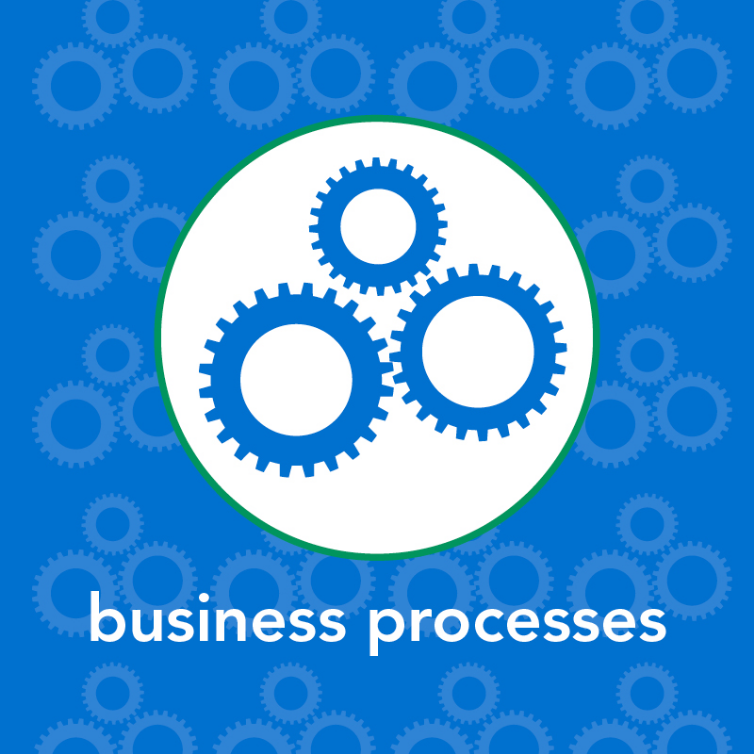Answer the question with a brief word or phrase:
What is the font color of the text 'business processes'?

white